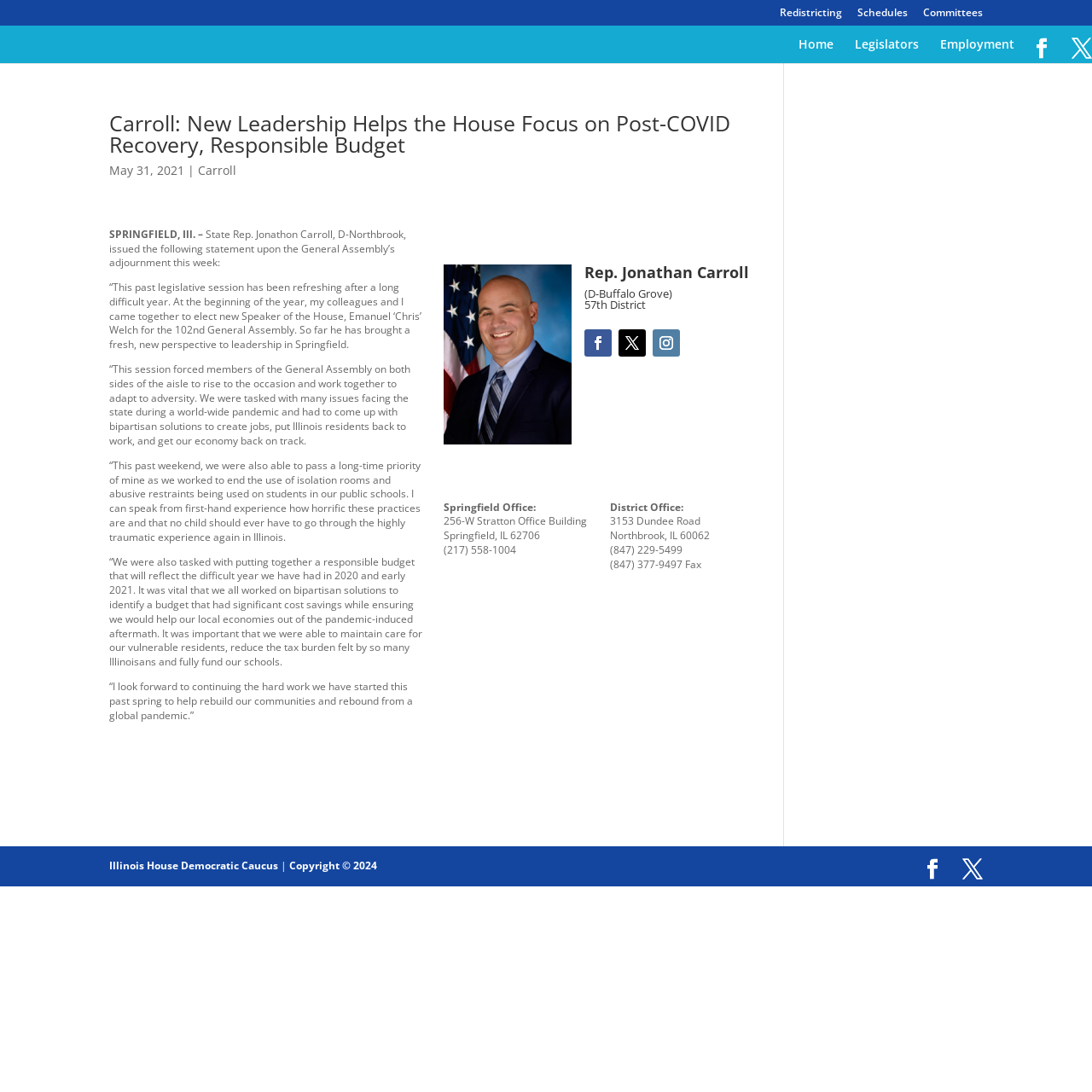Identify the bounding box coordinates of the region that should be clicked to execute the following instruction: "Click on Redistricting".

[0.714, 0.007, 0.771, 0.023]